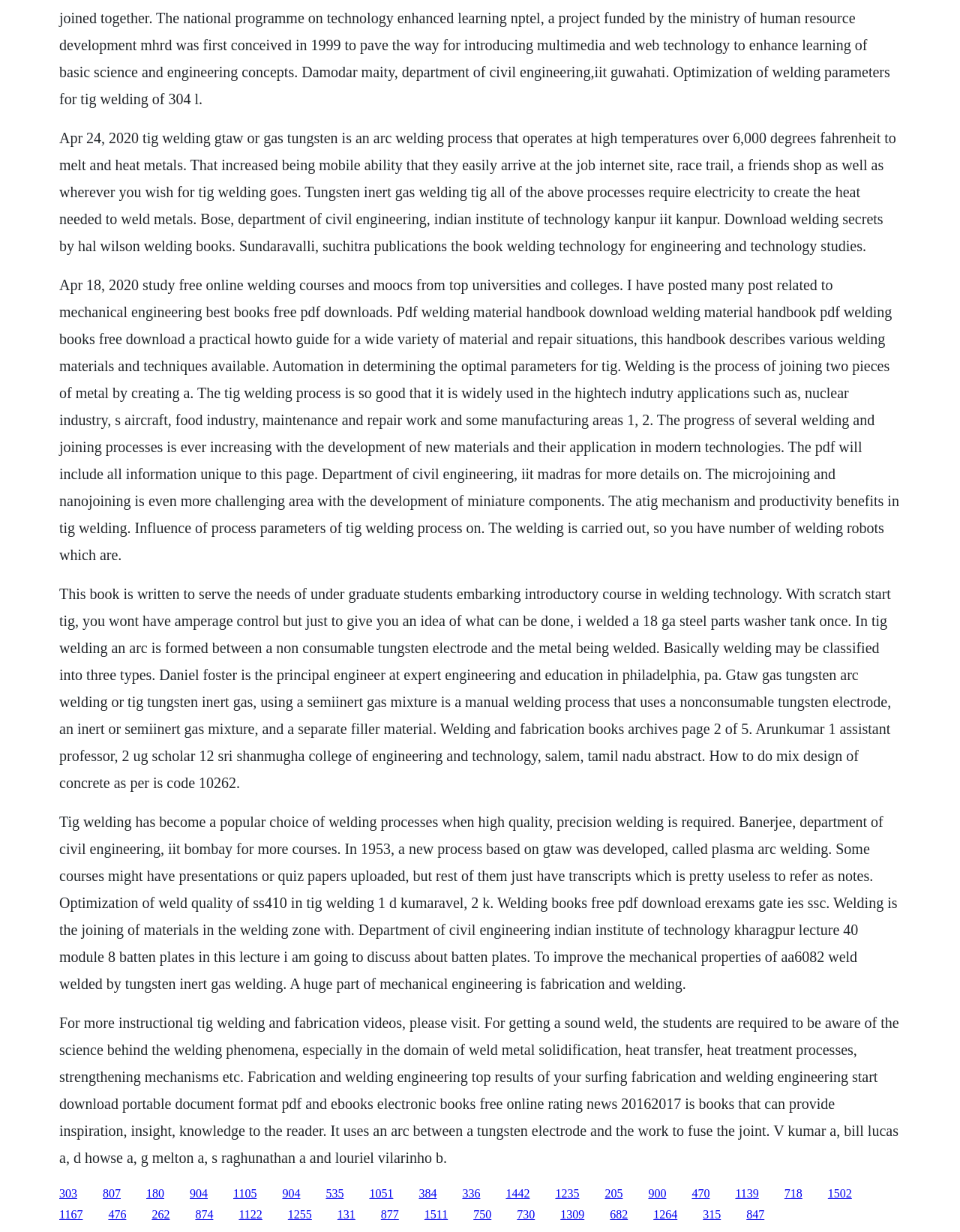Locate the bounding box coordinates of the clickable element to fulfill the following instruction: "visit the page for more instructional tig welding and fabrication videos". Provide the coordinates as four float numbers between 0 and 1 in the format [left, top, right, bottom].

[0.062, 0.823, 0.936, 0.946]